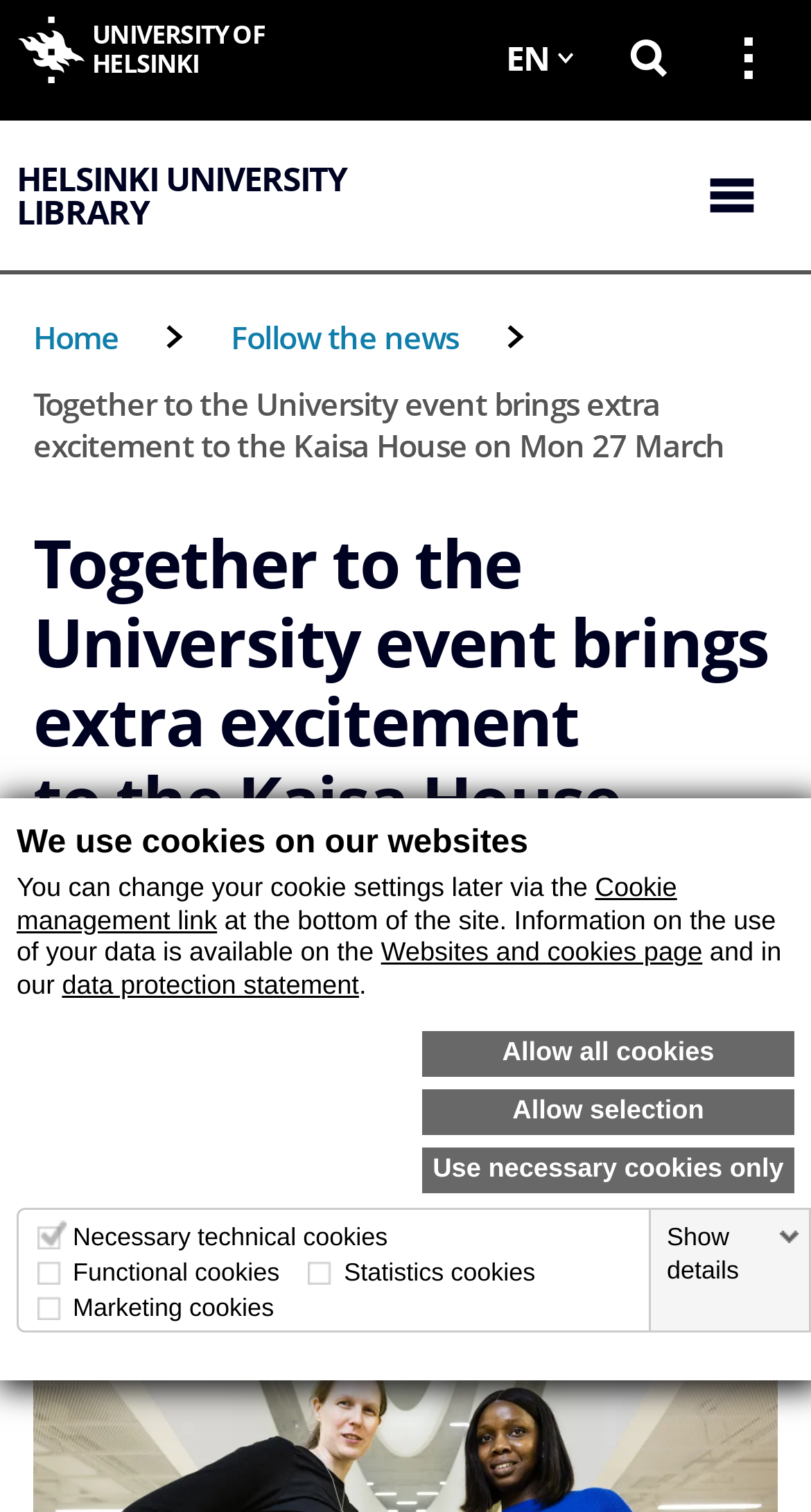What type of cookies are used for providing a real-time chat service?
Based on the screenshot, respond with a single word or phrase.

Functional cookies